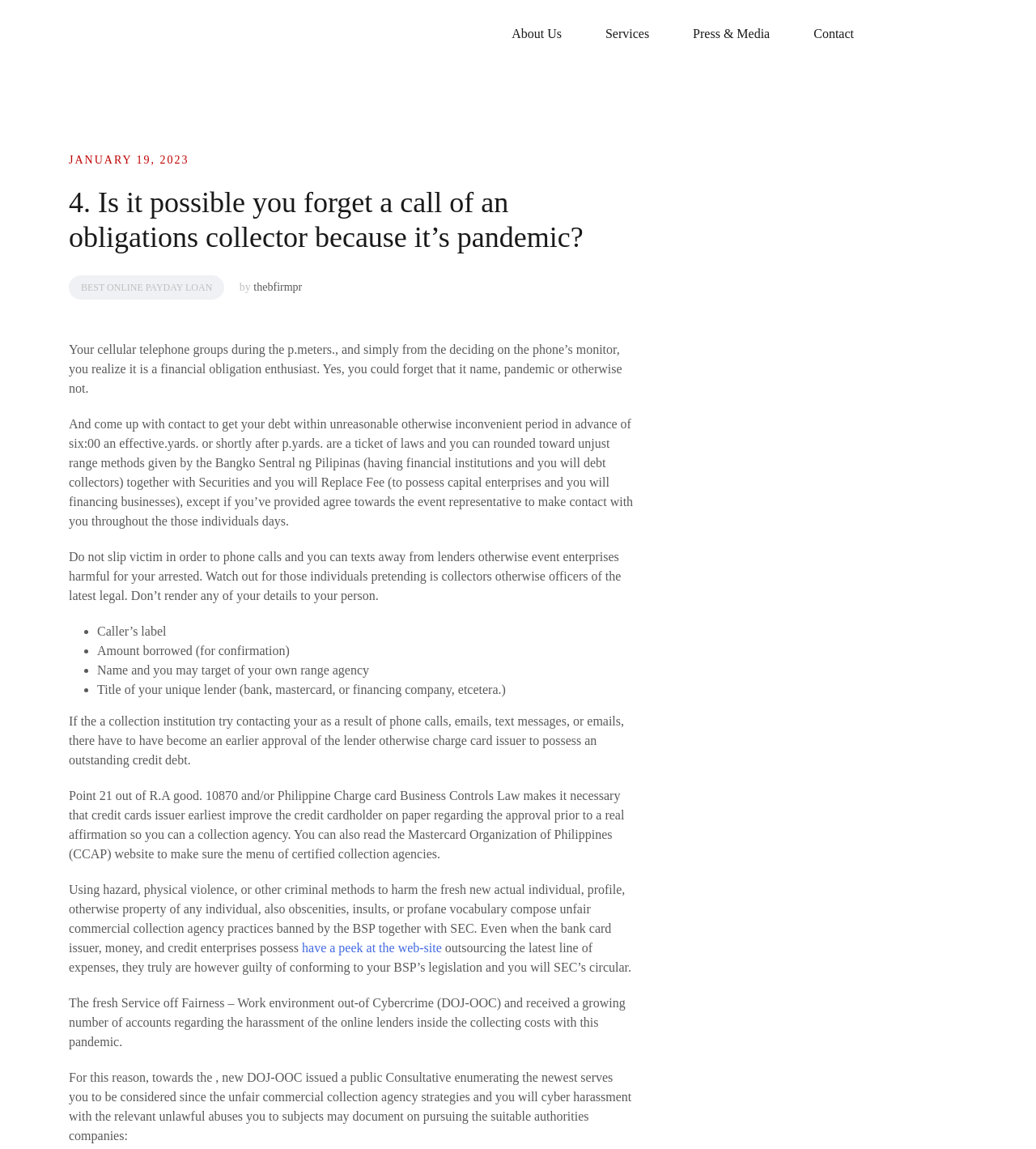Specify the bounding box coordinates of the element's region that should be clicked to achieve the following instruction: "Click on 'Services'". The bounding box coordinates consist of four float numbers between 0 and 1, in the format [left, top, right, bottom].

[0.584, 0.021, 0.627, 0.038]